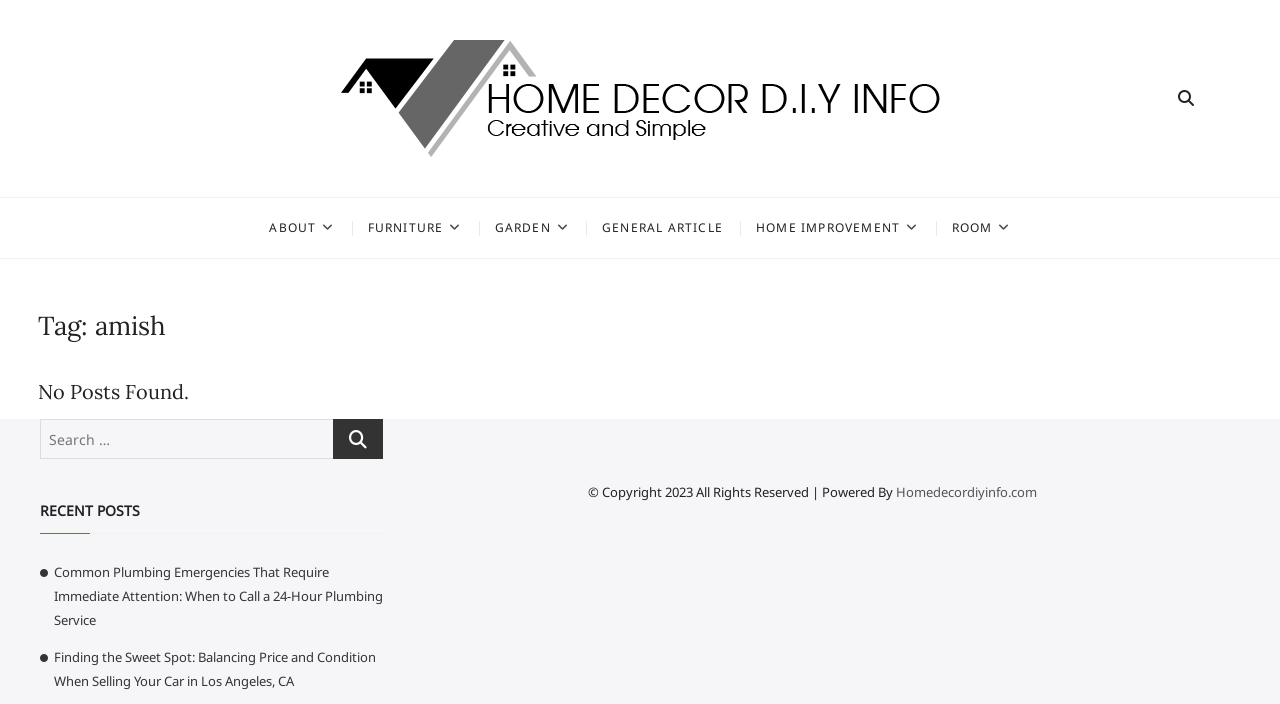Can you find the bounding box coordinates of the area I should click to execute the following instruction: "Search for a product"?

None